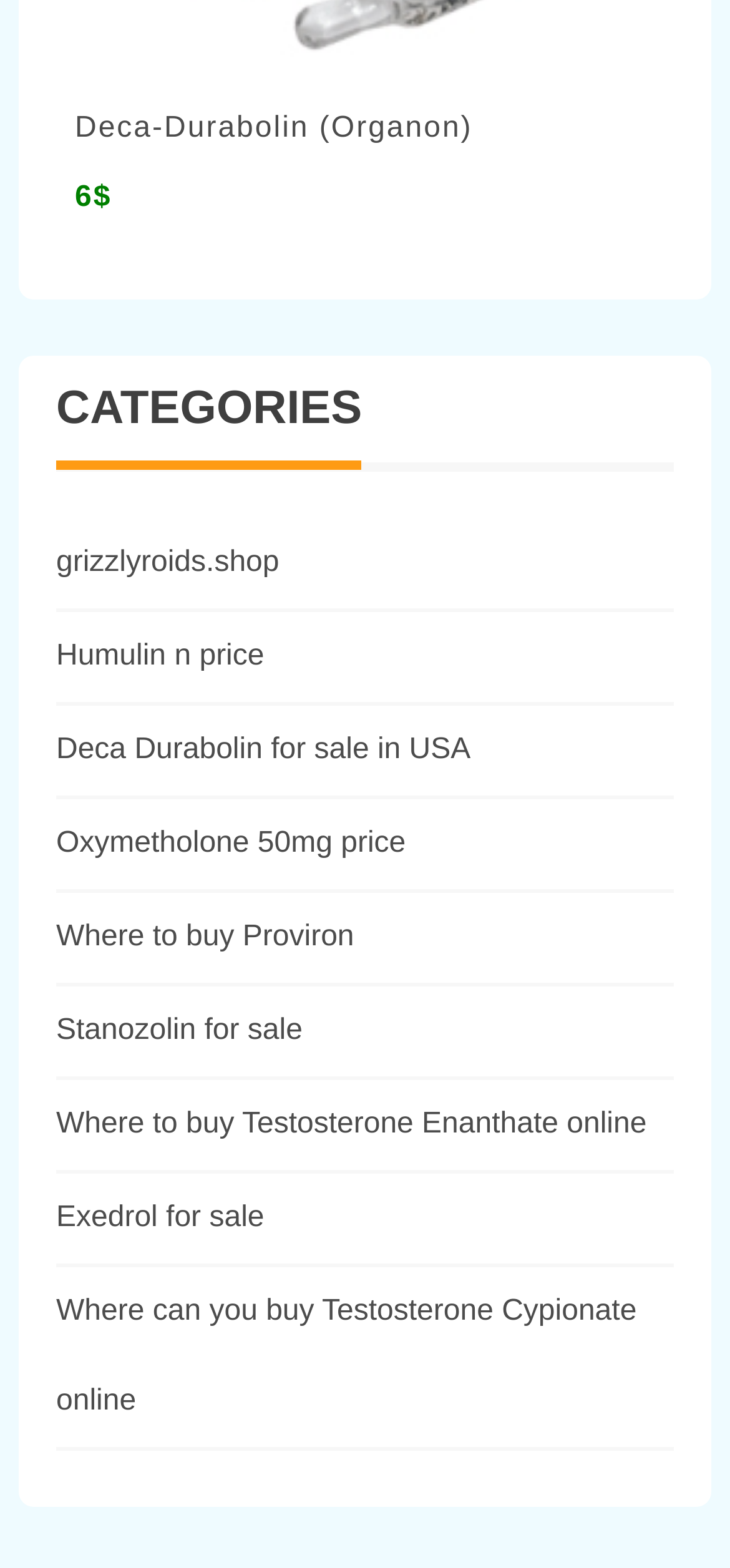What is the category of the webpage?
Provide a thorough and detailed answer to the question.

The webpage has a heading element with the text 'CATEGORIES', which suggests that the webpage is categorized into different sections or products.